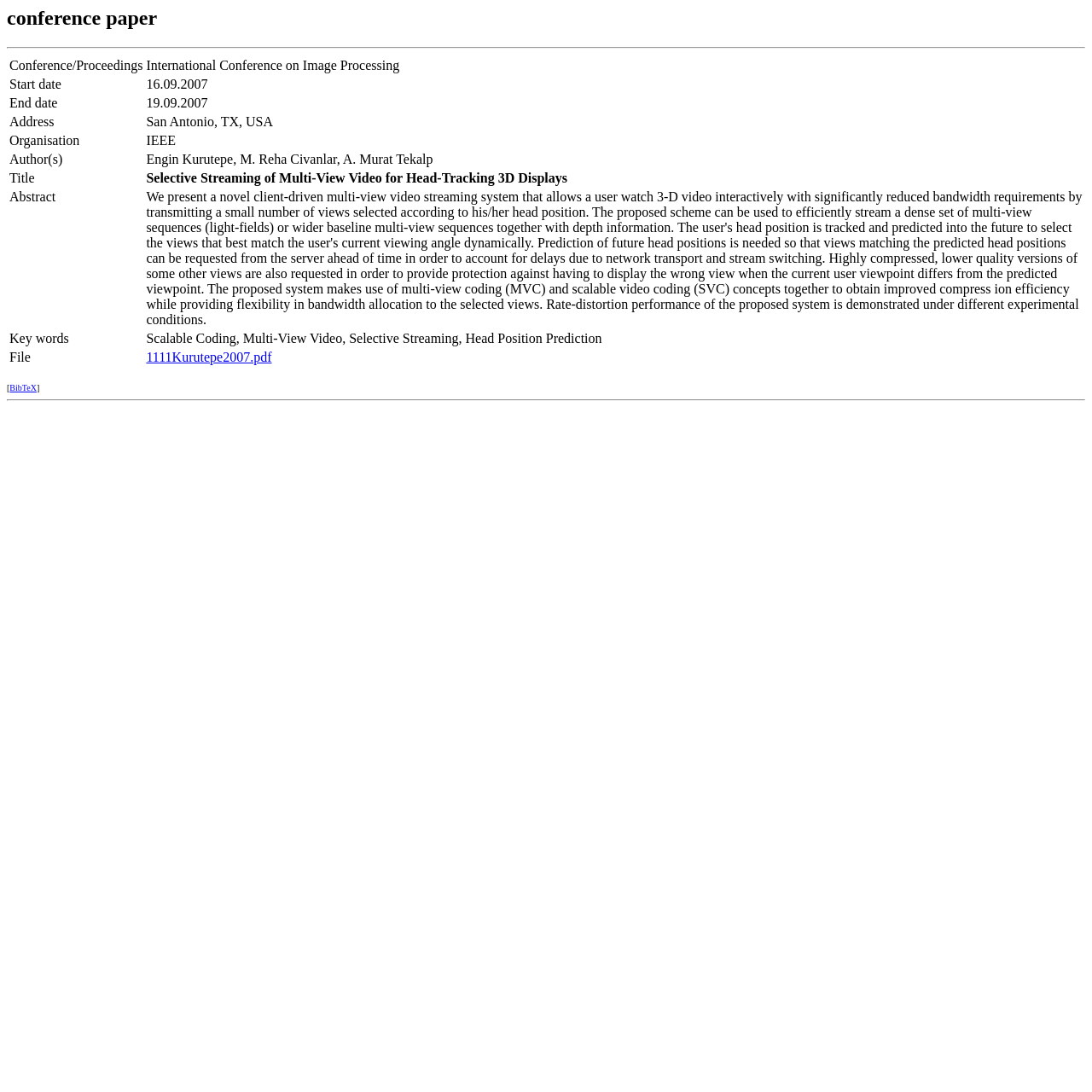Provide a one-word or one-phrase answer to the question:
What is the start date of the conference?

16.09.2007